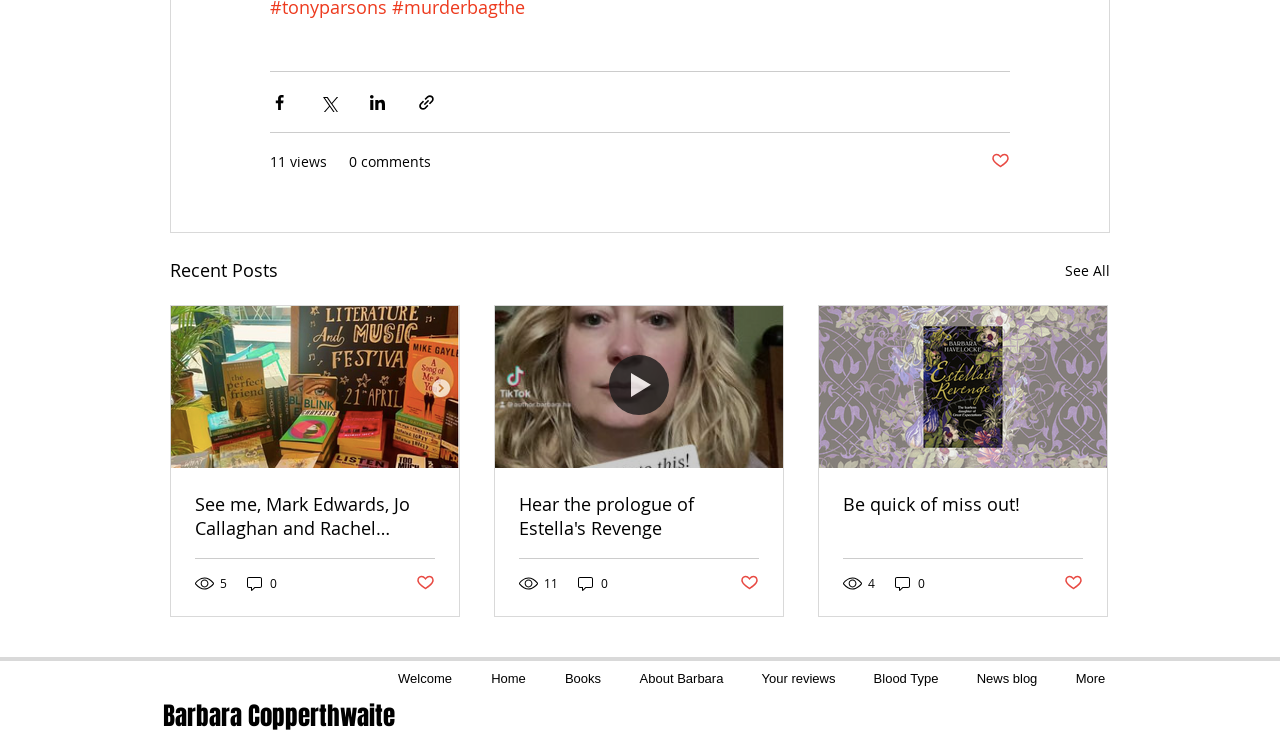How many views does the second article have?
Answer the question with a single word or phrase, referring to the image.

11